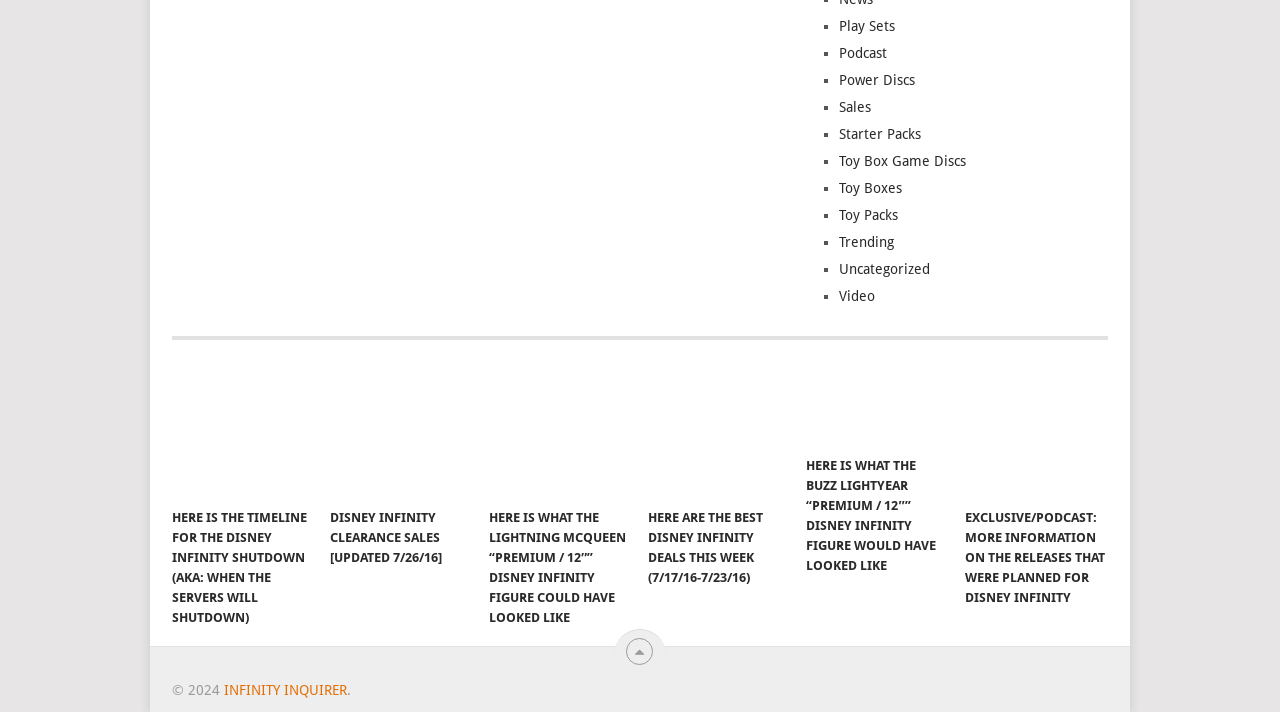Identify the bounding box coordinates of the clickable region required to complete the instruction: "Explore the Toy Box Game Discs". The coordinates should be given as four float numbers within the range of 0 and 1, i.e., [left, top, right, bottom].

[0.656, 0.215, 0.755, 0.237]